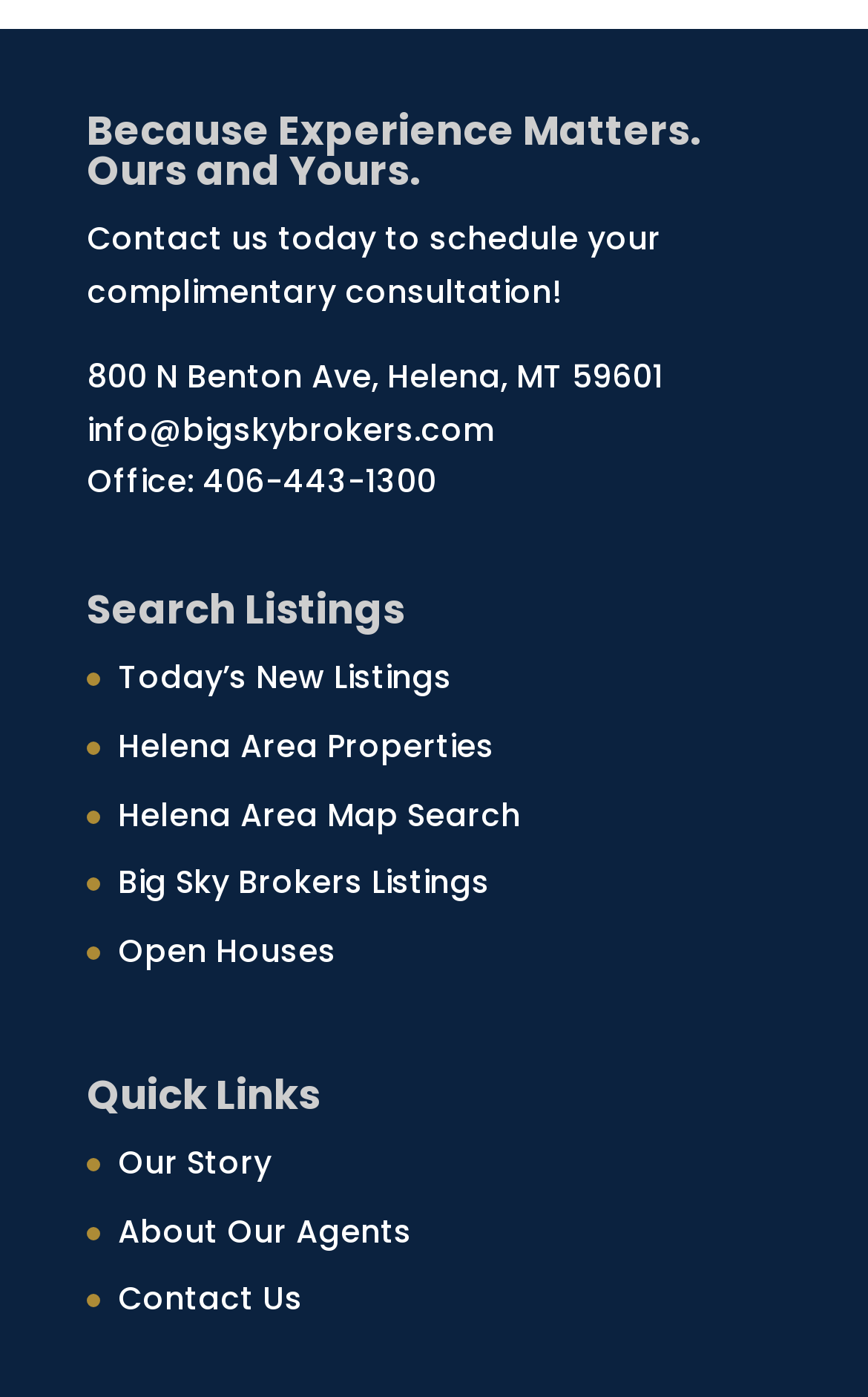How many sections are on the webpage?
Please use the image to provide an in-depth answer to the question.

I identified three main sections on the webpage: 'Because Experience Matters', 'Search Listings', and 'Quick Links'.